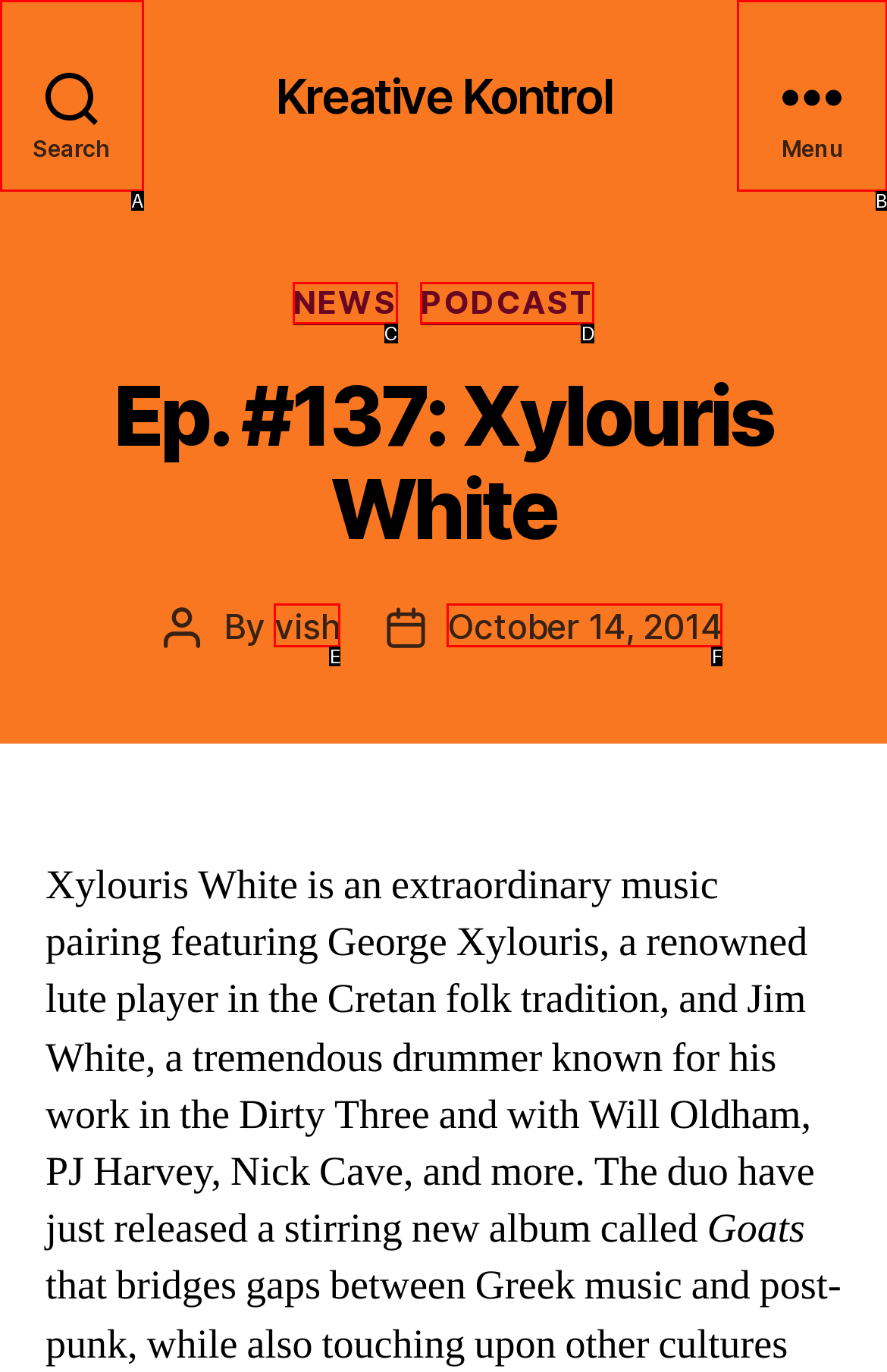Examine the description: Alle ablehnen and indicate the best matching option by providing its letter directly from the choices.

None